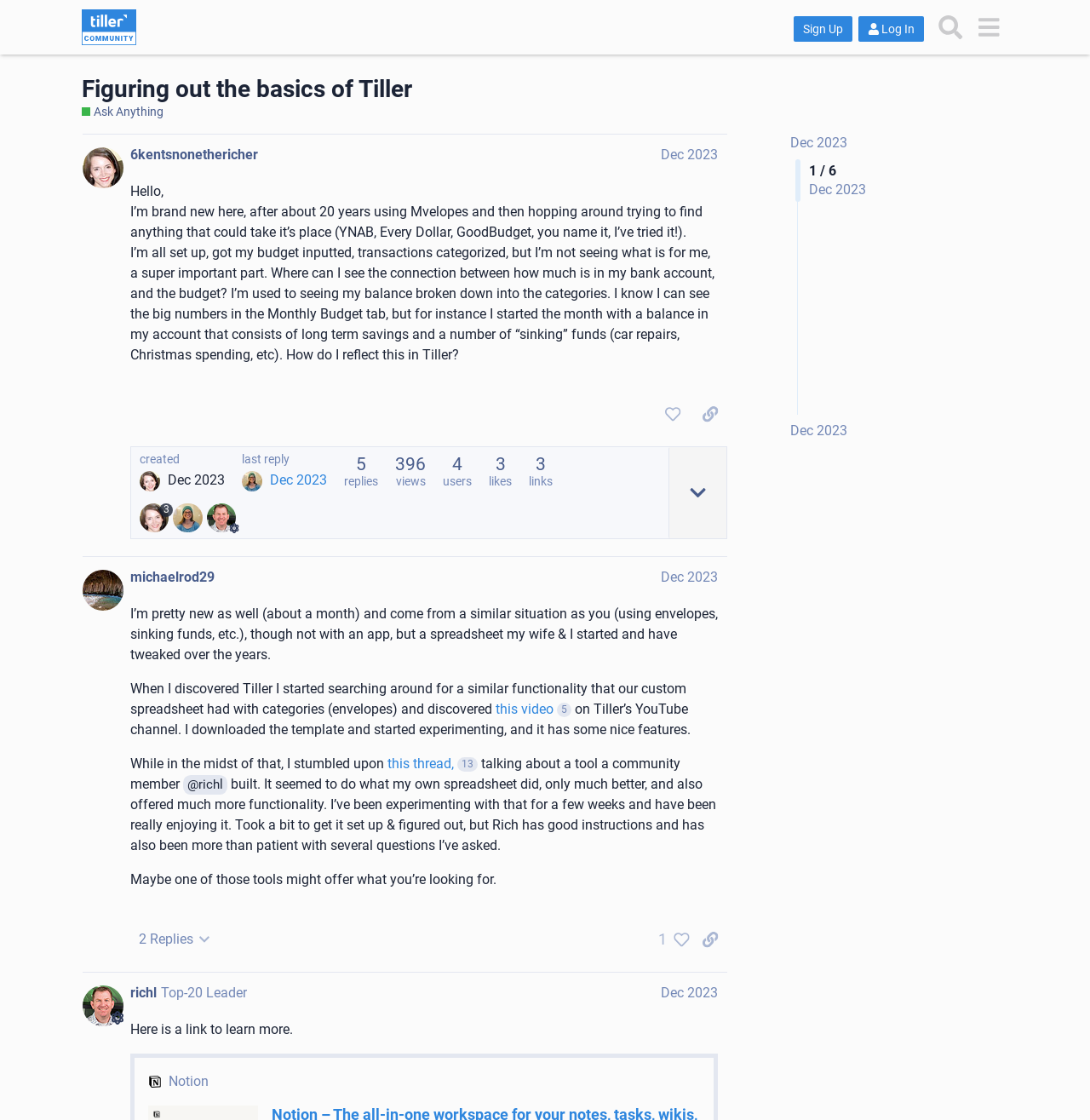What is the name of the community? Observe the screenshot and provide a one-word or short phrase answer.

Tiller Community